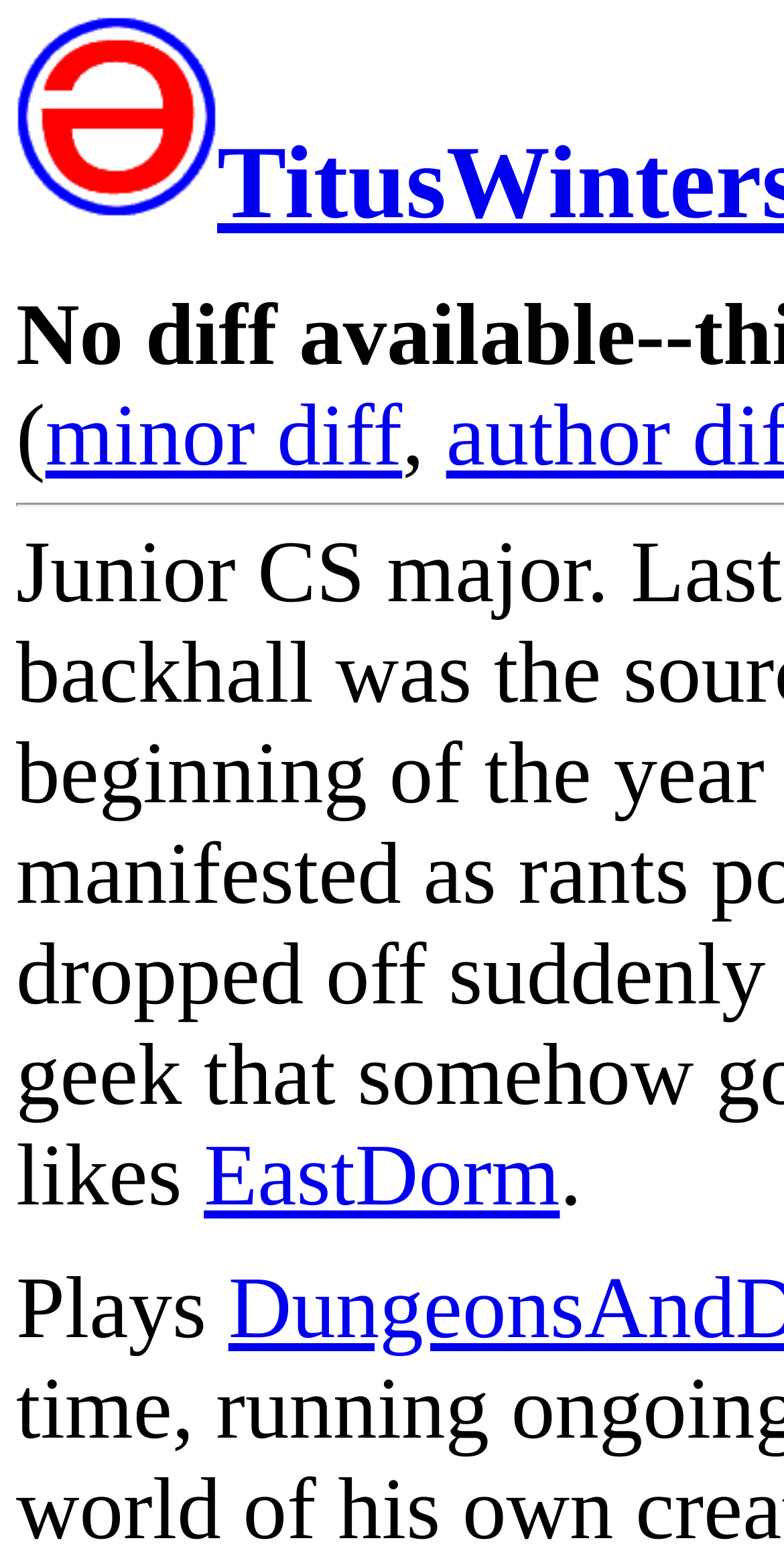What is the last text on the webpage?
Please answer the question with as much detail and depth as you can.

The last text on the webpage is 'Plays' because it has the largest y-coordinate (0.805) among all the StaticText elements, indicating it is at the bottom of the webpage.